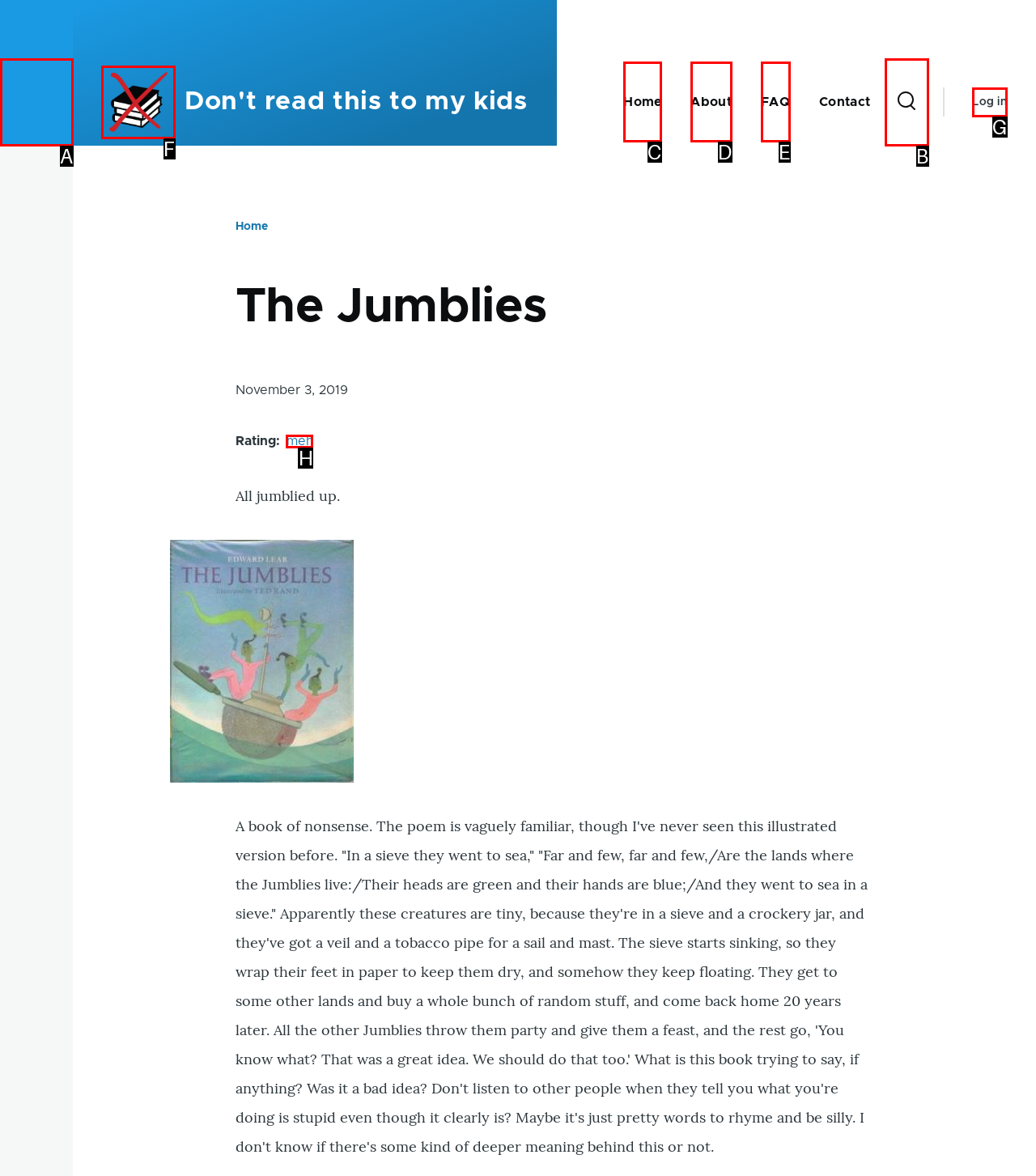For the given instruction: Go to Home page, determine which boxed UI element should be clicked. Answer with the letter of the corresponding option directly.

F